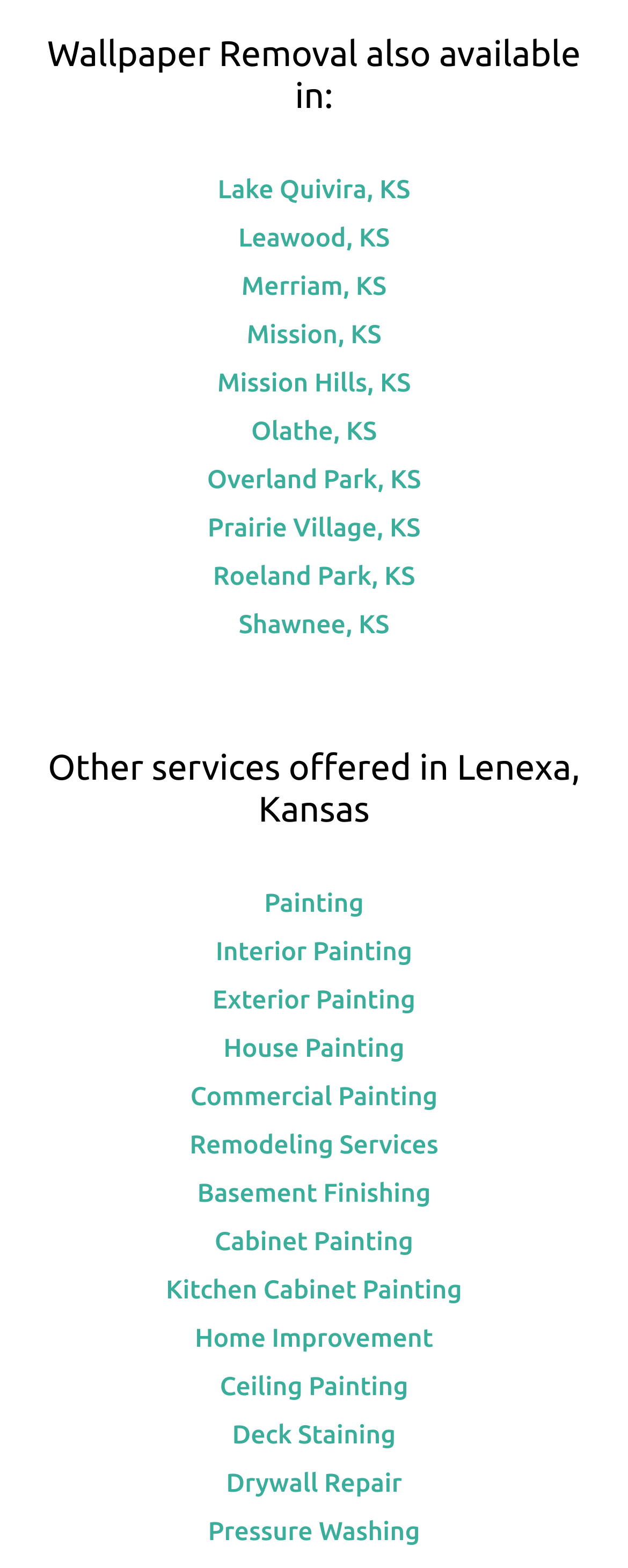Locate the bounding box coordinates of the clickable region to complete the following instruction: "check imprint."

None